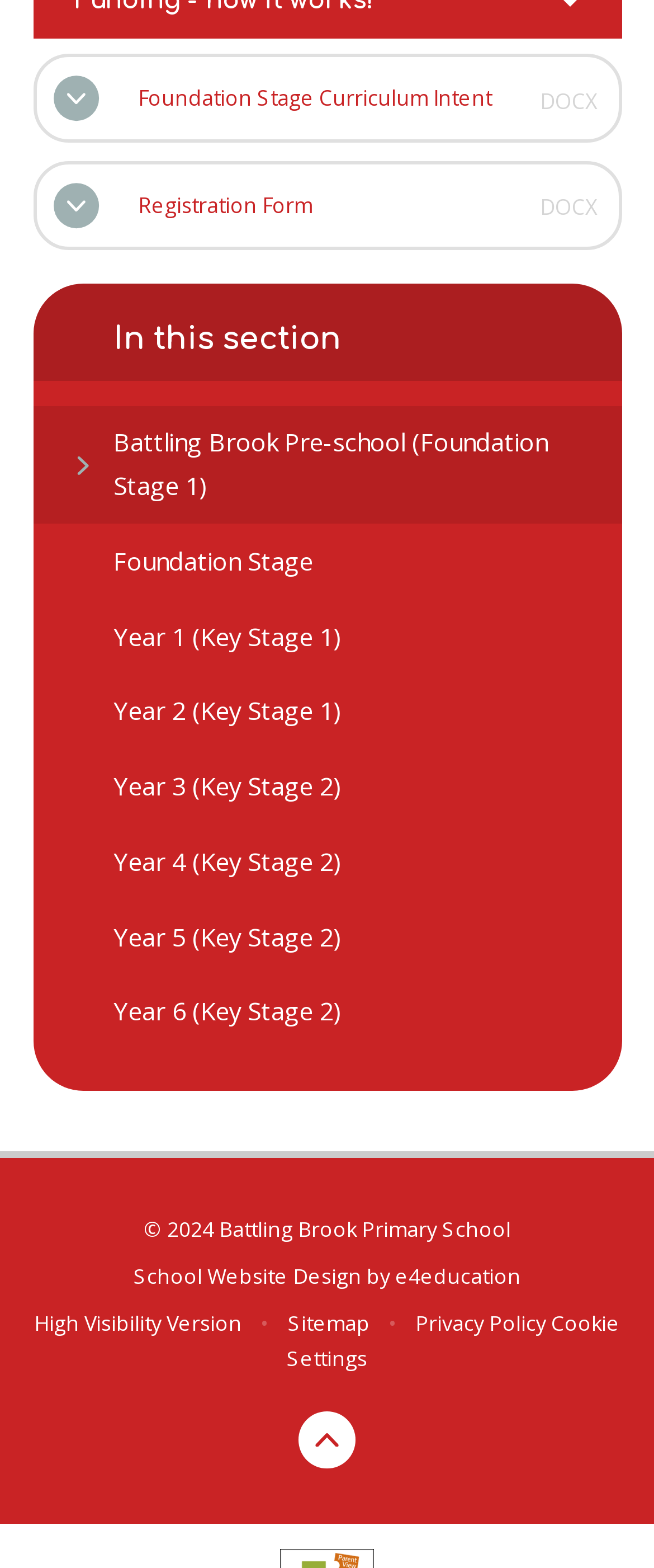Identify the coordinates of the bounding box for the element that must be clicked to accomplish the instruction: "download Foundation Stage Curriculum Intent document".

[0.05, 0.035, 0.95, 0.091]